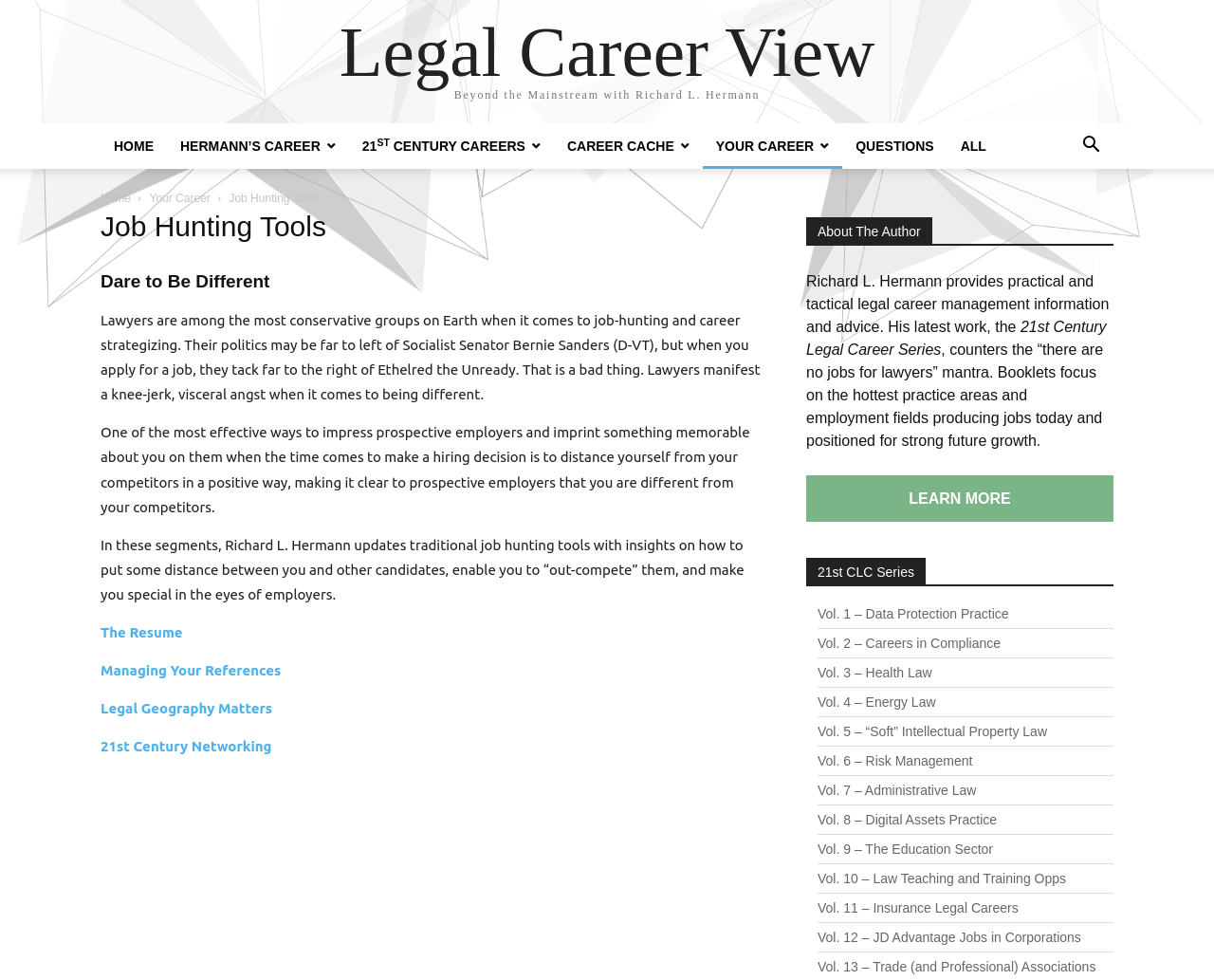Refer to the image and provide an in-depth answer to the question:
What is the main topic of the webpage?

I found the answer by looking at the heading 'Job Hunting Tools' which is a prominent element on the webpage, and also the title of the webpage is 'Job Hunting Tools – Legal Career View'.